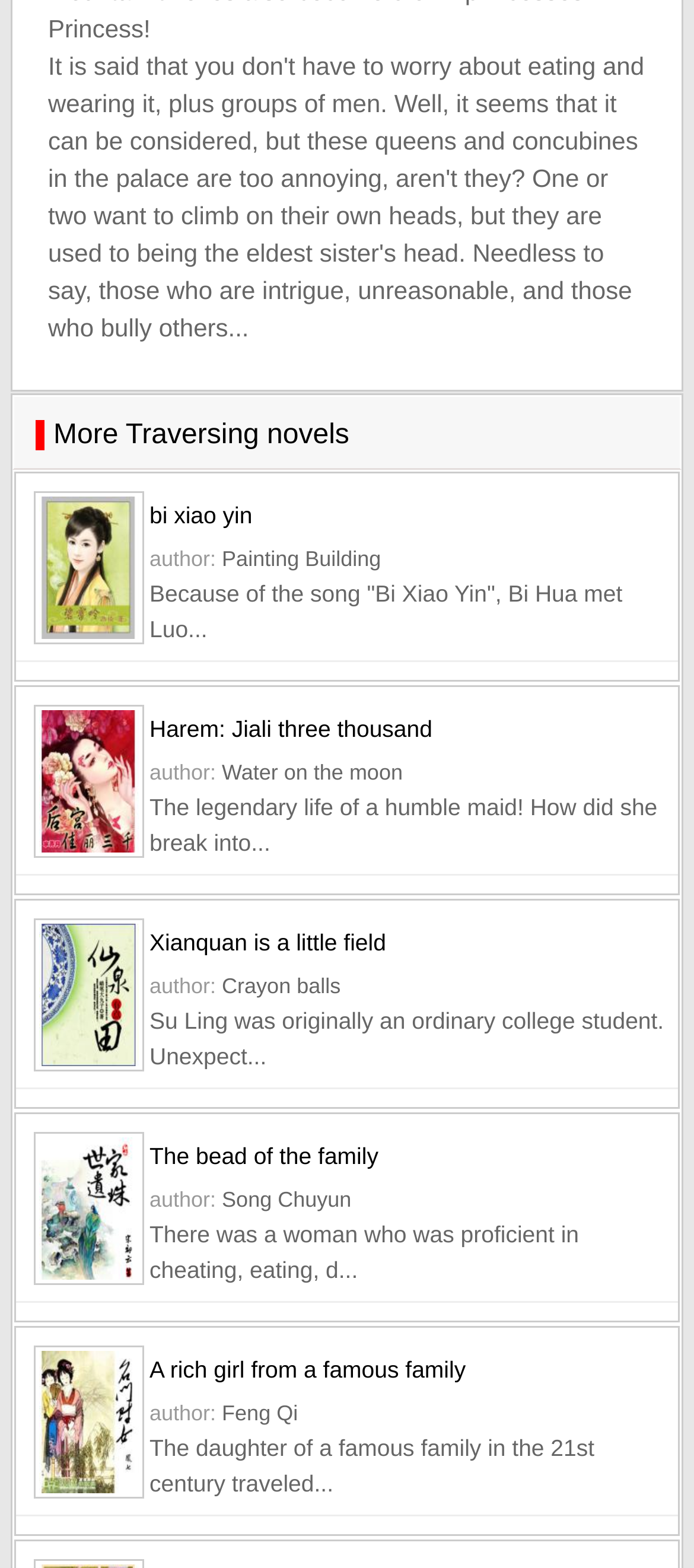Locate the bounding box of the UI element described in the following text: "The bead of the family".

[0.215, 0.722, 0.977, 0.754]